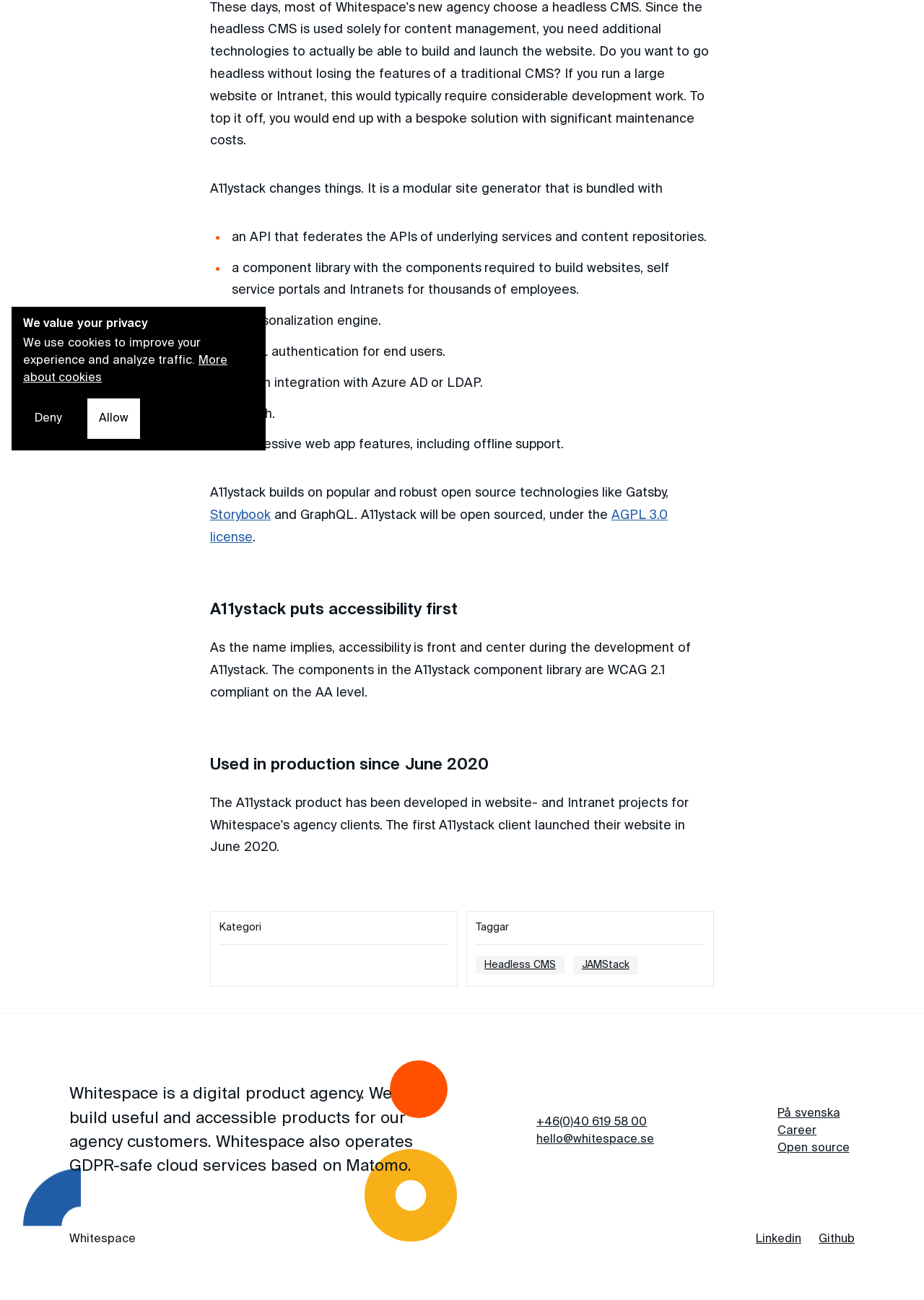Please determine the bounding box of the UI element that matches this description: Support Us. The coordinates should be given as (top-left x, top-left y, bottom-right x, bottom-right y), with all values between 0 and 1.

None